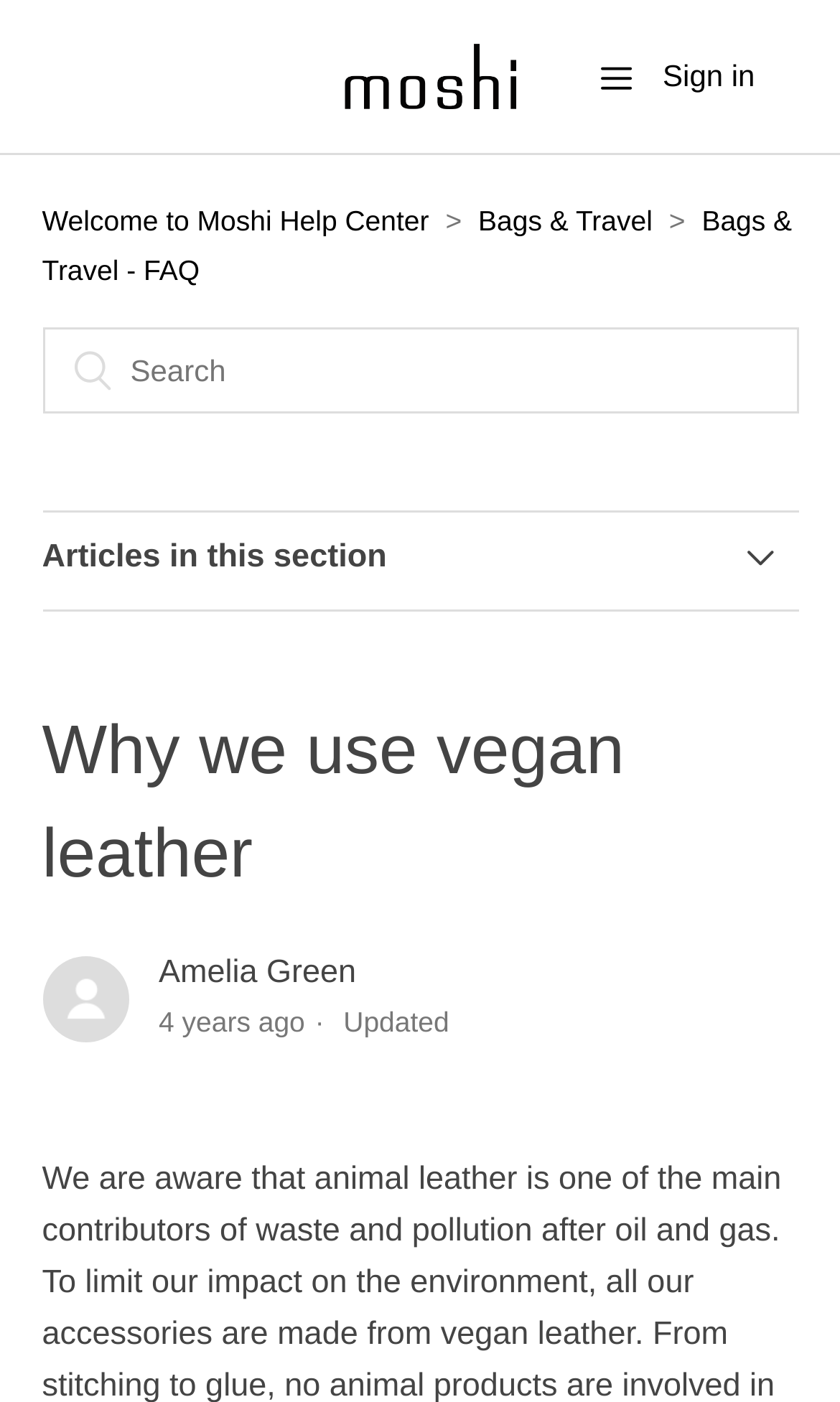How many links are in the 'Articles in this section'?
Please answer the question with a detailed response using the information from the screenshot.

The 'Articles in this section' has 9 links, which are 'Why we use vegan leather', 'How do I clean my bag?', 'How do I know which size Digits to purchase?', 'How is Hexa so lightweight?', 'How to Treya bundle?', 'What does the name “Treya” mean?', 'What laptop sizes fit in Moshi bags?', and others.